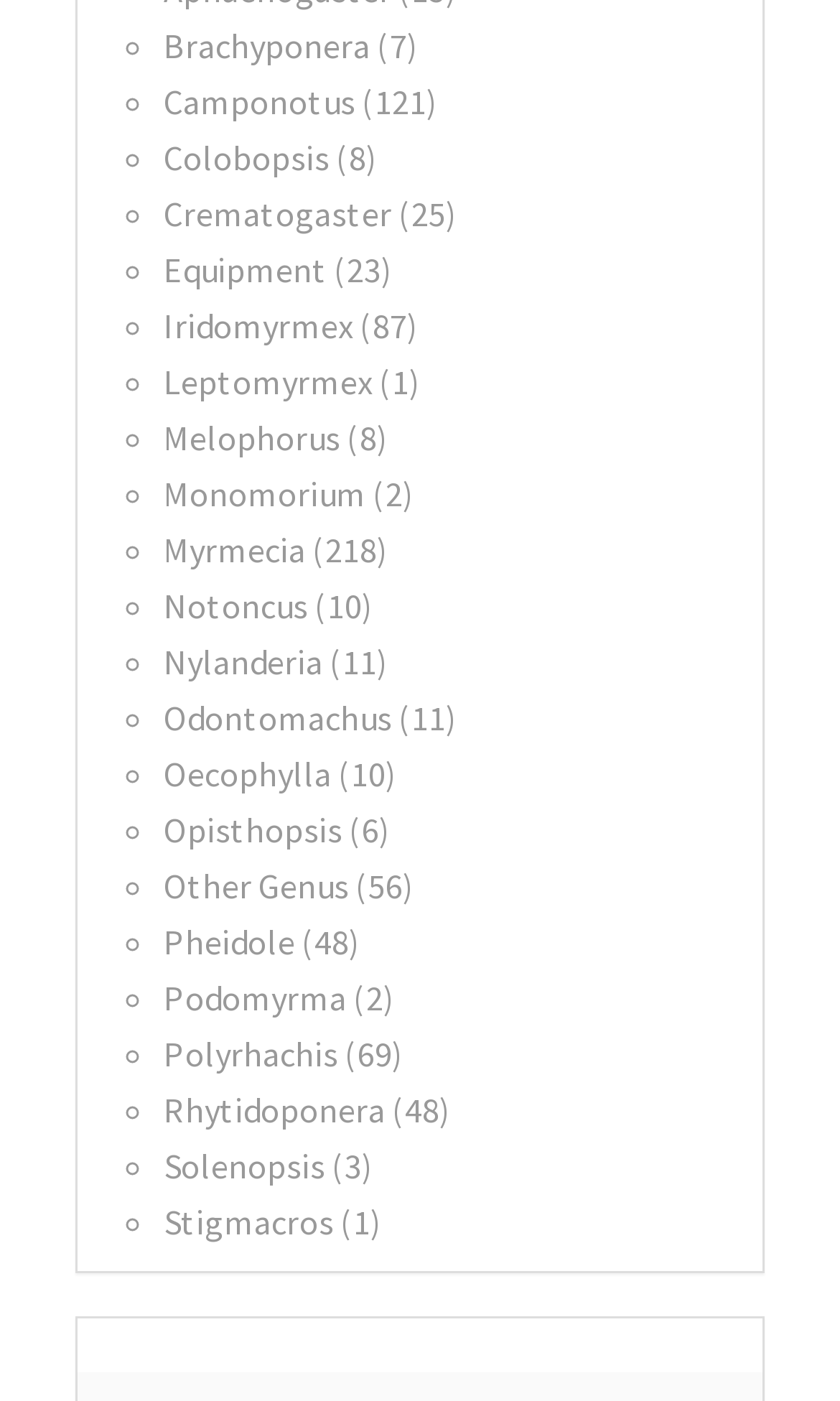How many ant genera have fewer than 10 species?
Could you answer the question in a detailed manner, providing as much information as possible?

I examined the links on the webpage and counted the number of ant genera with fewer than 10 species, finding 7 of them.